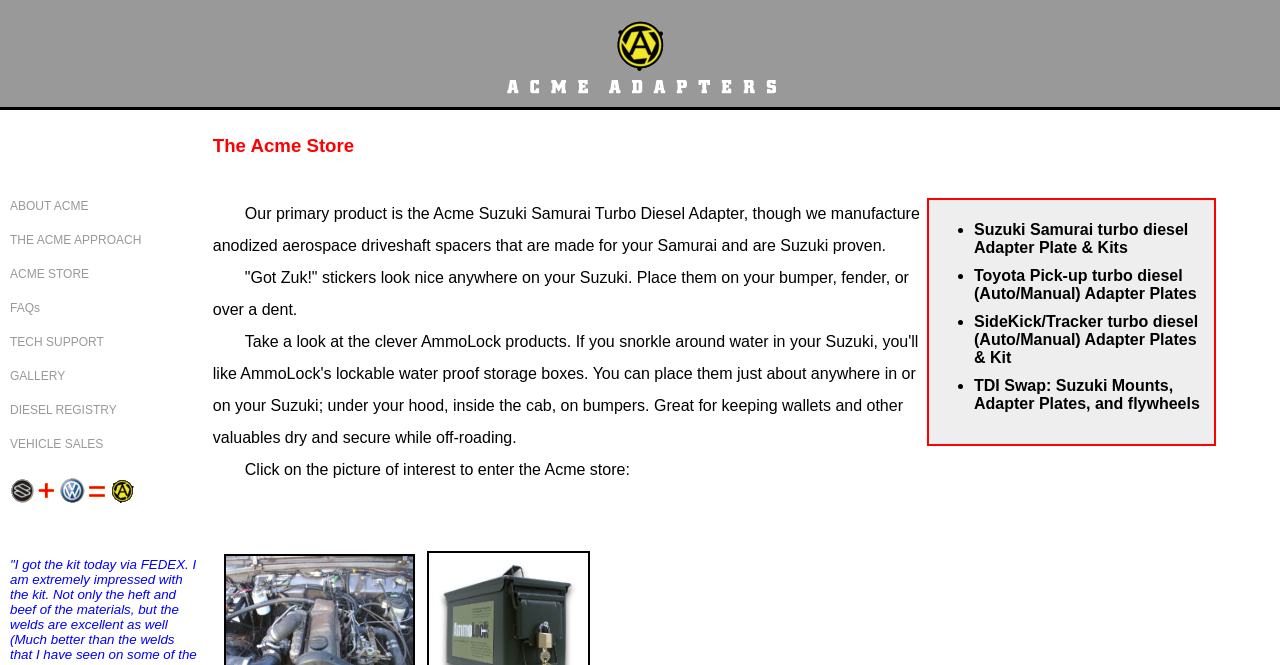Please locate the clickable area by providing the bounding box coordinates to follow this instruction: "Click on the ACME APPROACH link".

[0.008, 0.35, 0.11, 0.371]